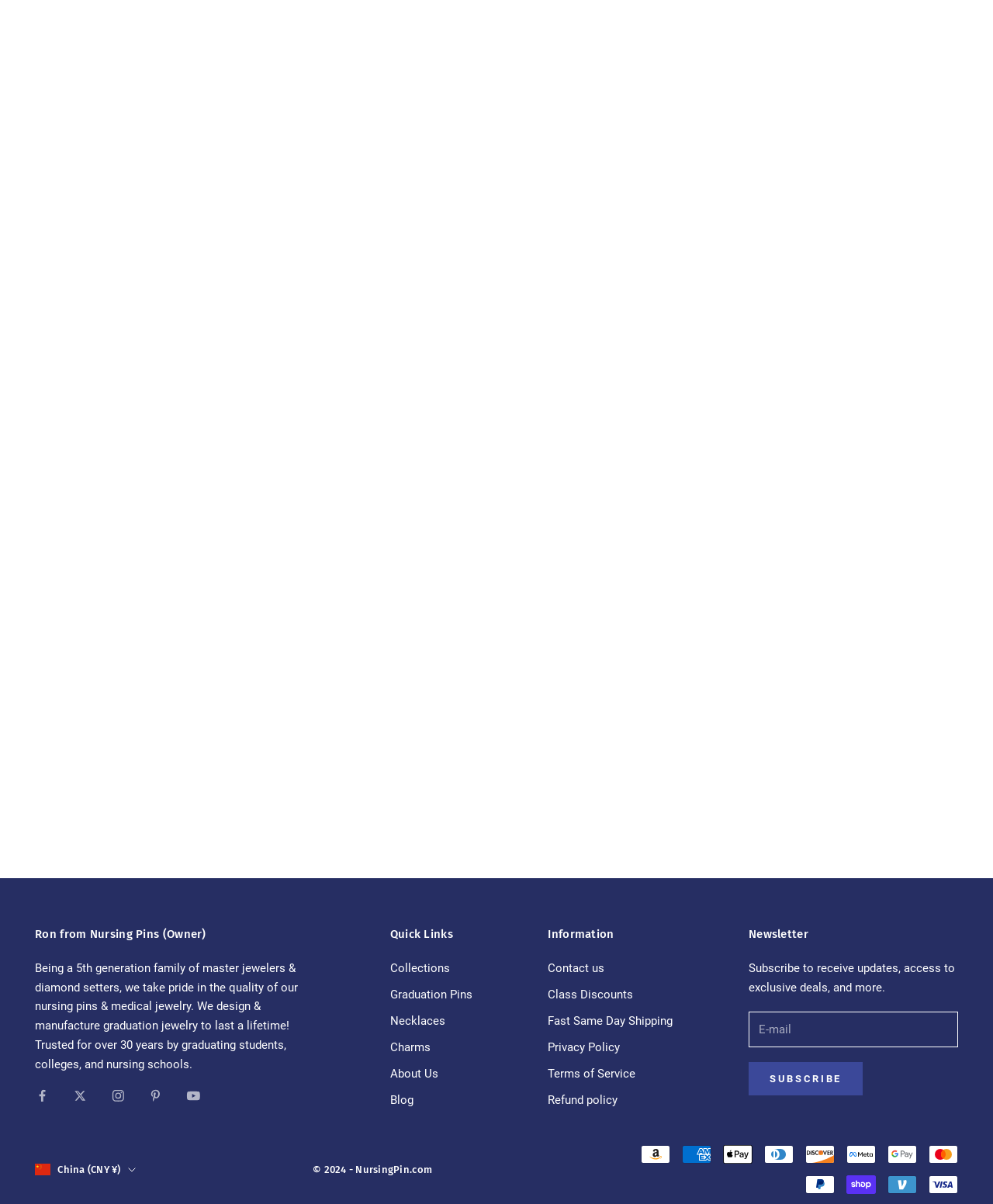Provide the bounding box coordinates for the UI element that is described as: "Graduation Pins".

[0.393, 0.82, 0.476, 0.832]